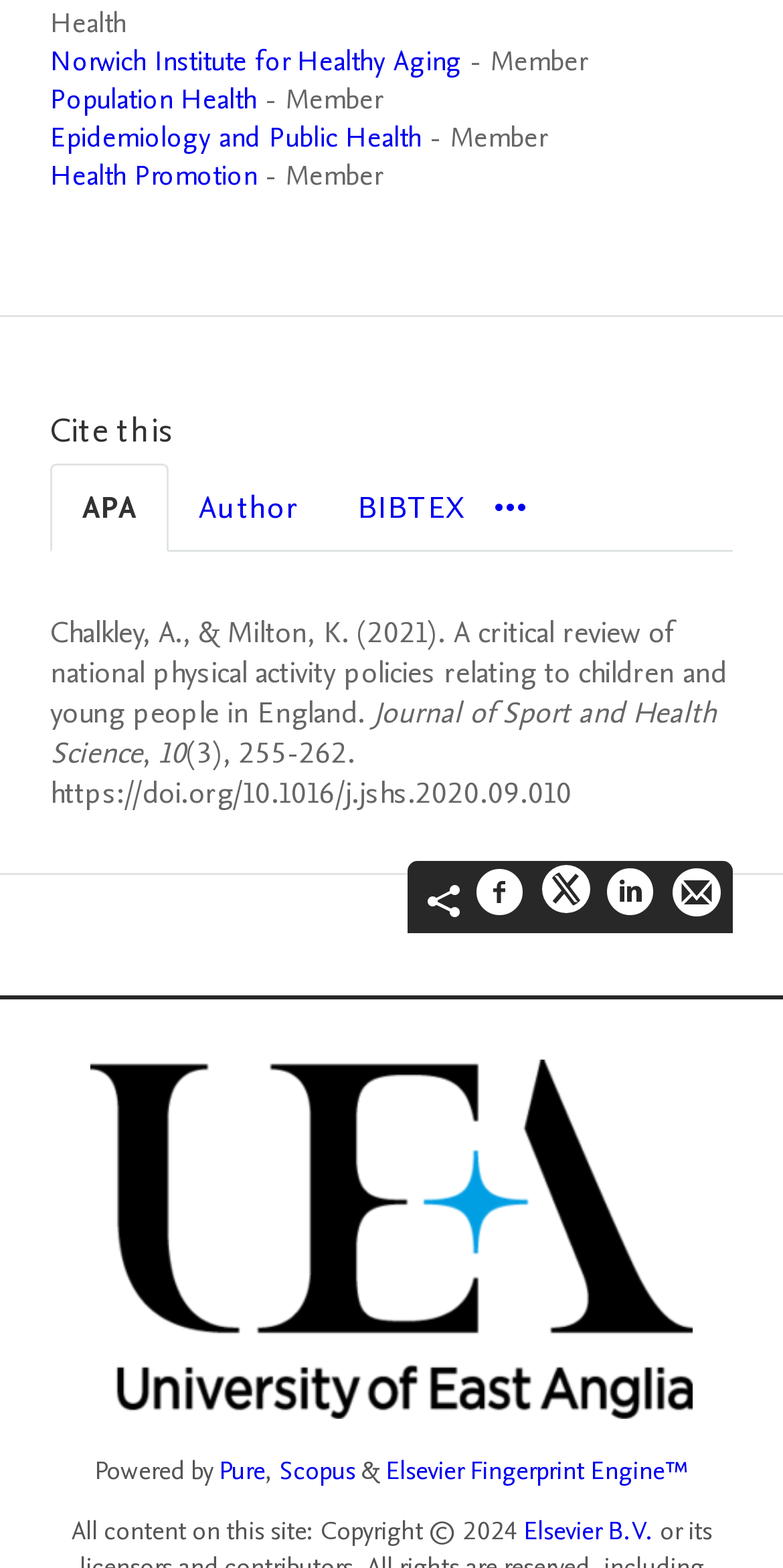Determine the bounding box coordinates of the clickable element necessary to fulfill the instruction: "View the publication details in BIBTEX format". Provide the coordinates as four float numbers within the 0 to 1 range, i.e., [left, top, right, bottom].

[0.418, 0.297, 0.631, 0.351]